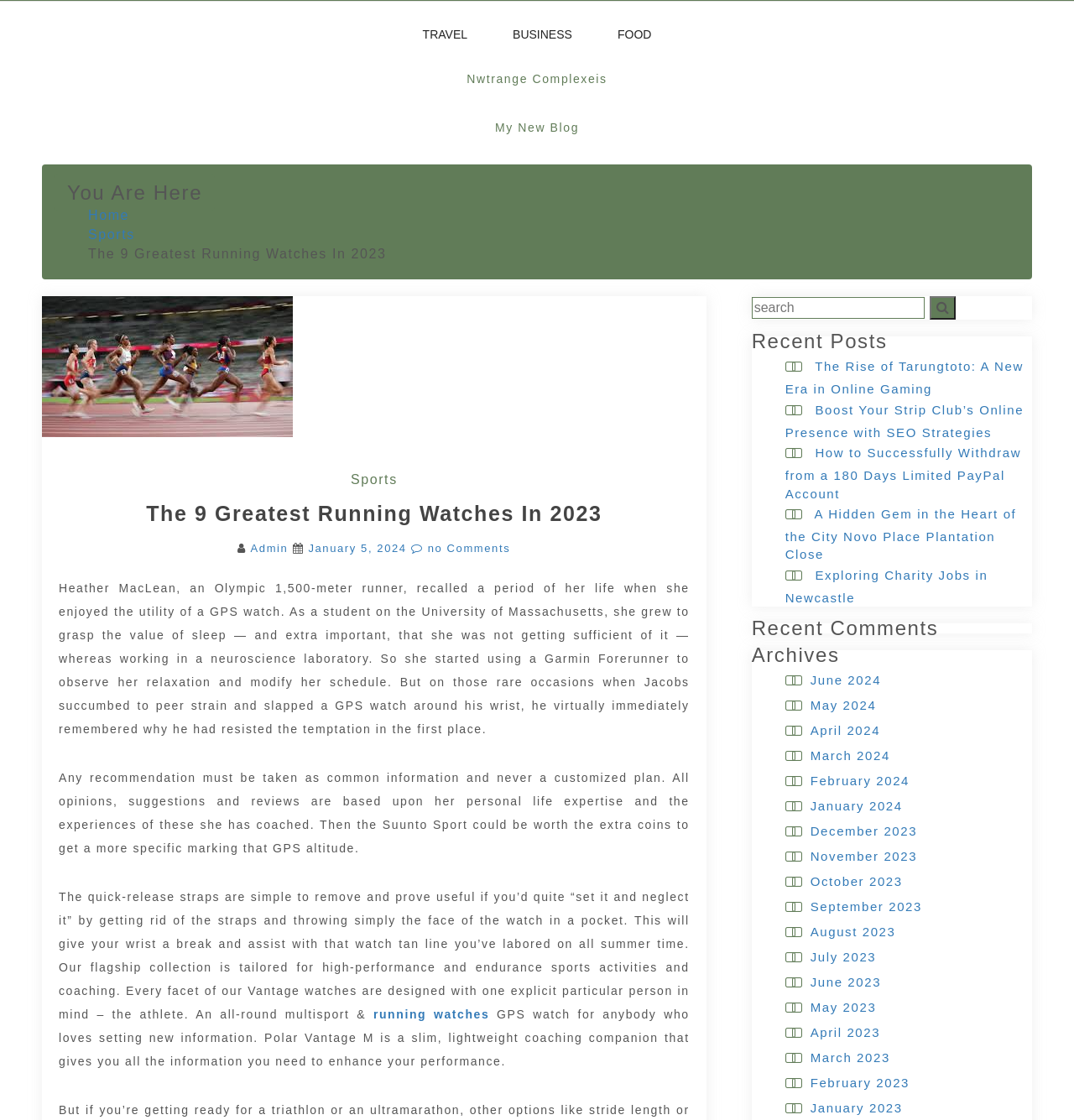What is the topic of the article? Refer to the image and provide a one-word or short phrase answer.

Running Watches